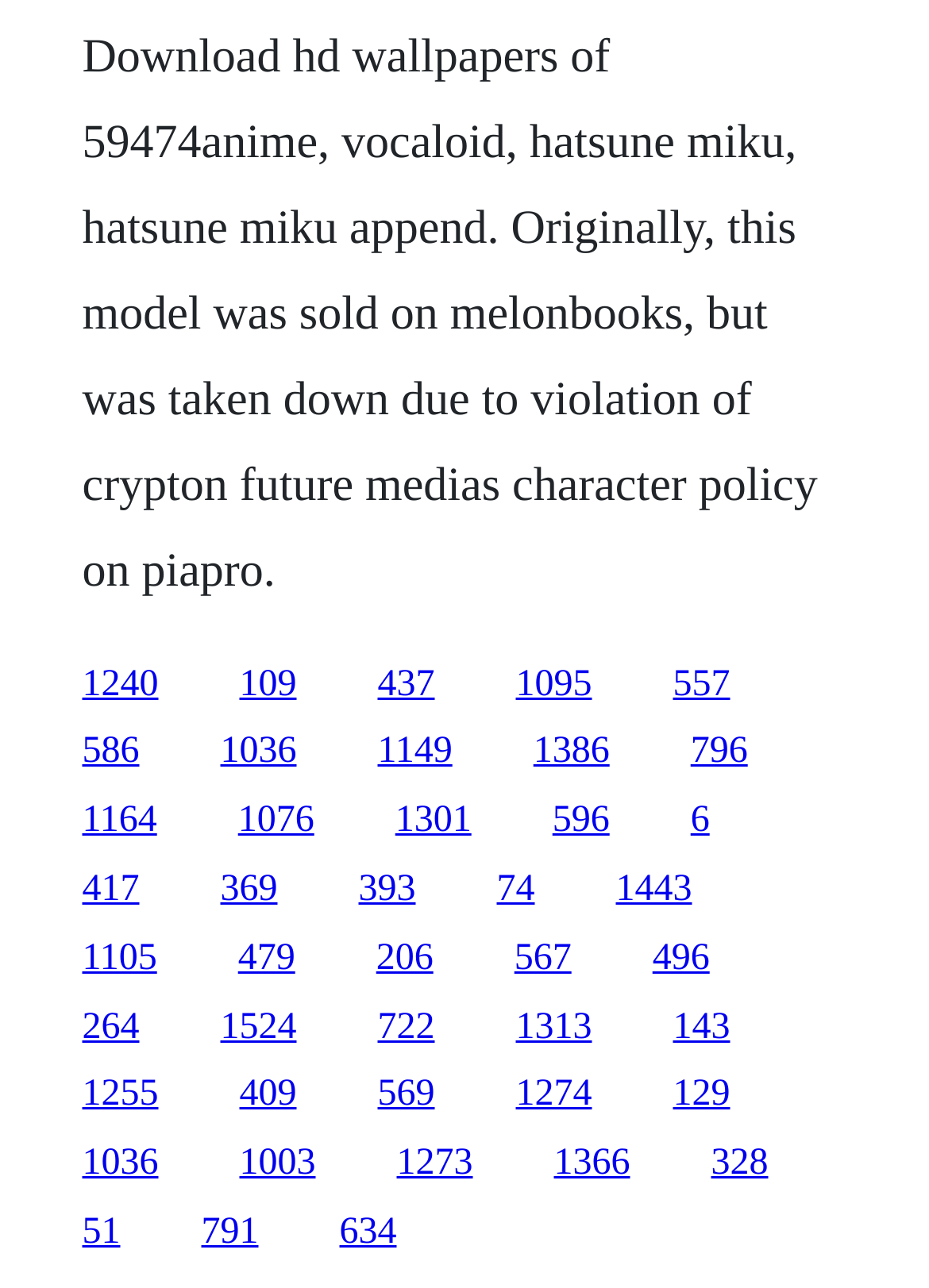Find the bounding box coordinates of the element to click in order to complete the given instruction: "click the link '496'."

[0.702, 0.728, 0.764, 0.759]